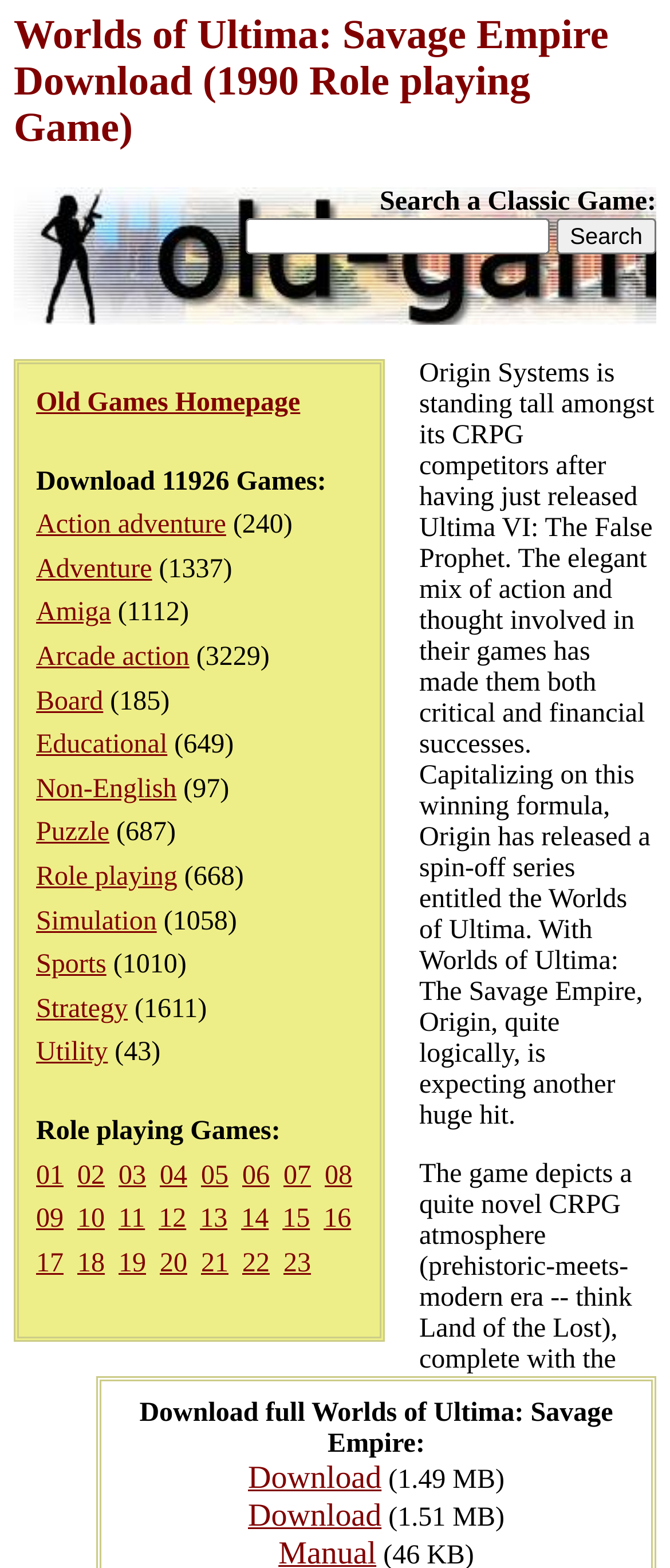Please identify the bounding box coordinates of the element on the webpage that should be clicked to follow this instruction: "Download Worlds of Ultima: Savage Empire". The bounding box coordinates should be given as four float numbers between 0 and 1, formatted as [left, top, right, bottom].

[0.37, 0.932, 0.569, 0.955]